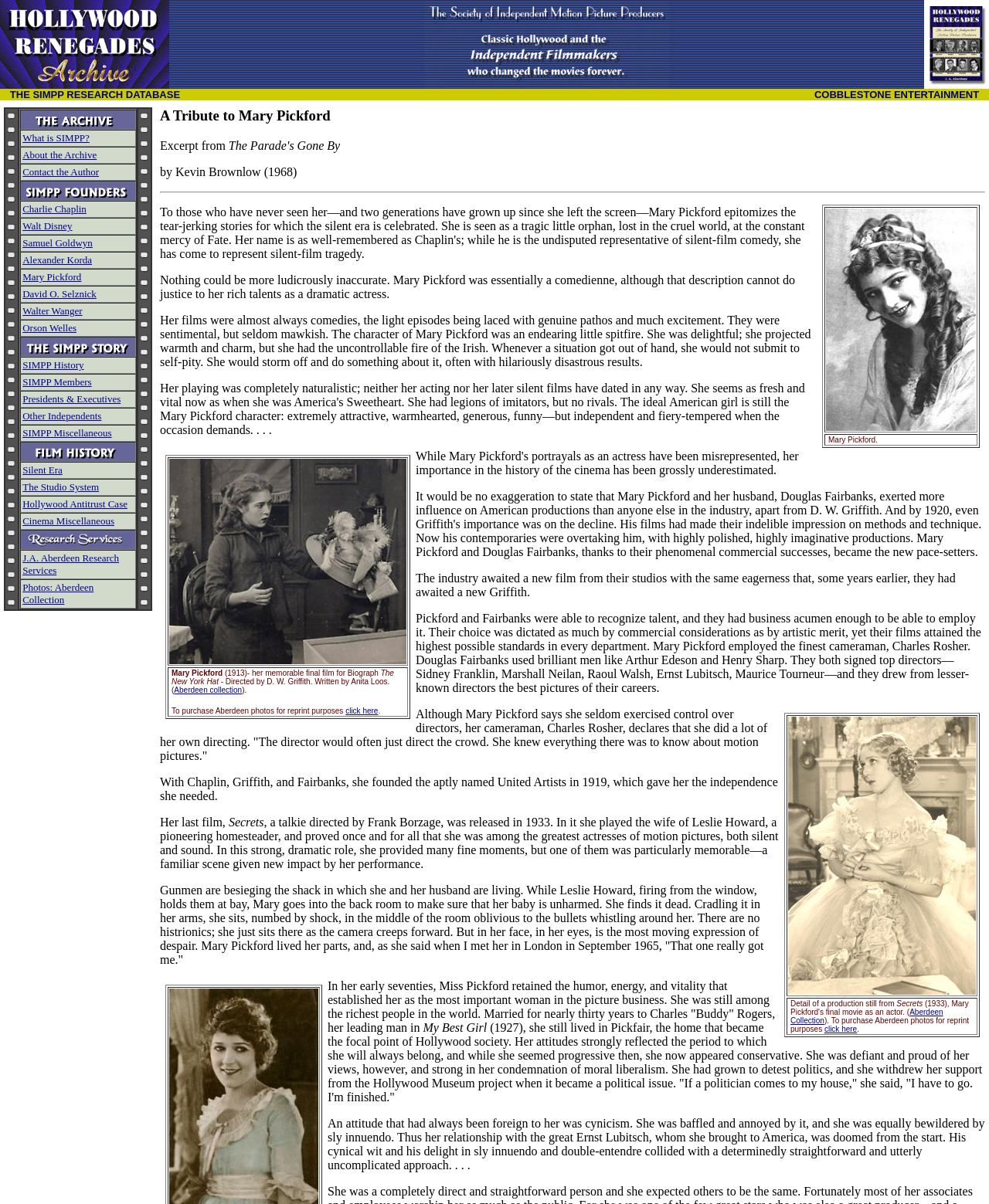Determine the bounding box coordinates of the element's region needed to click to follow the instruction: "View the book cover". Provide these coordinates as four float numbers between 0 and 1, formatted as [left, top, right, bottom].

[0.934, 0.062, 1.0, 0.072]